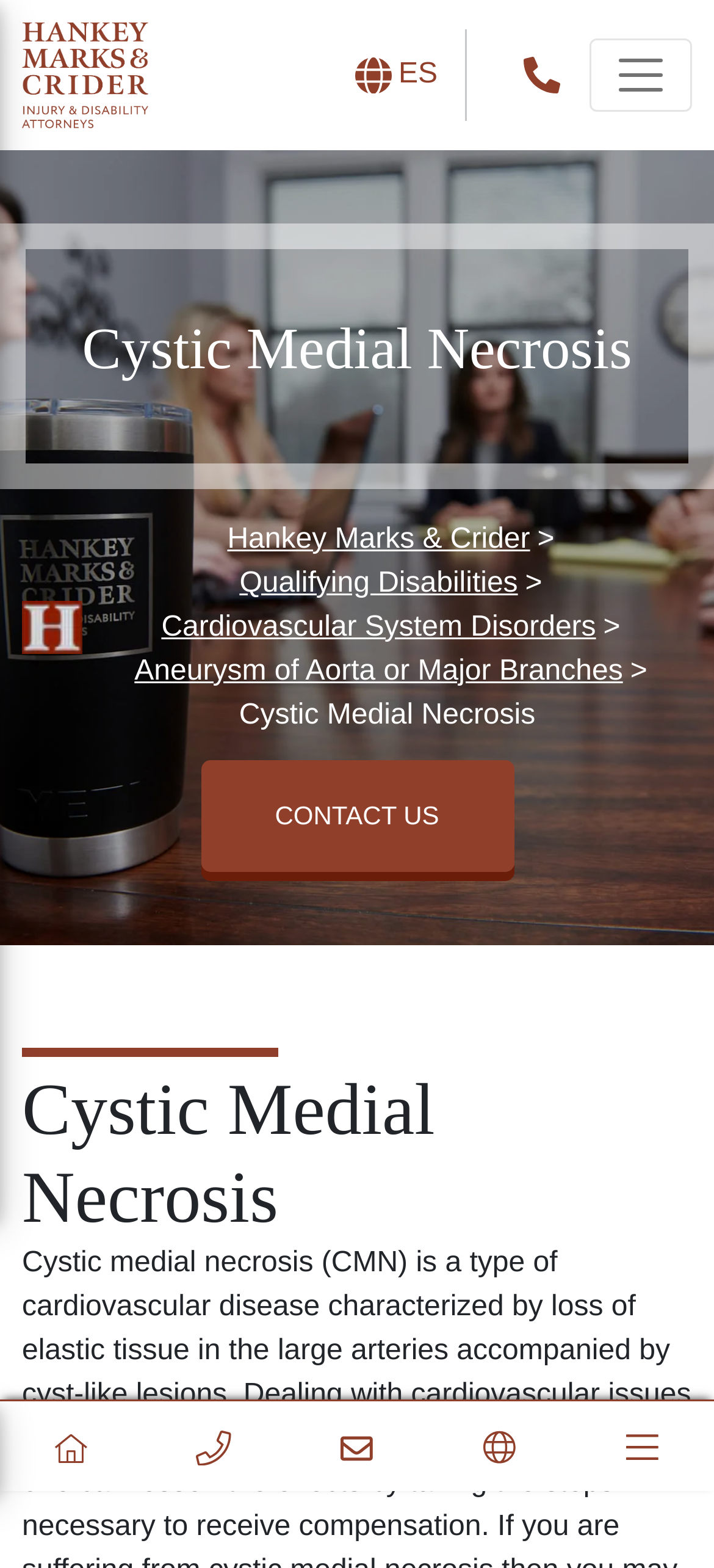Can you provide the bounding box coordinates for the element that should be clicked to implement the instruction: "Check the post date"?

None